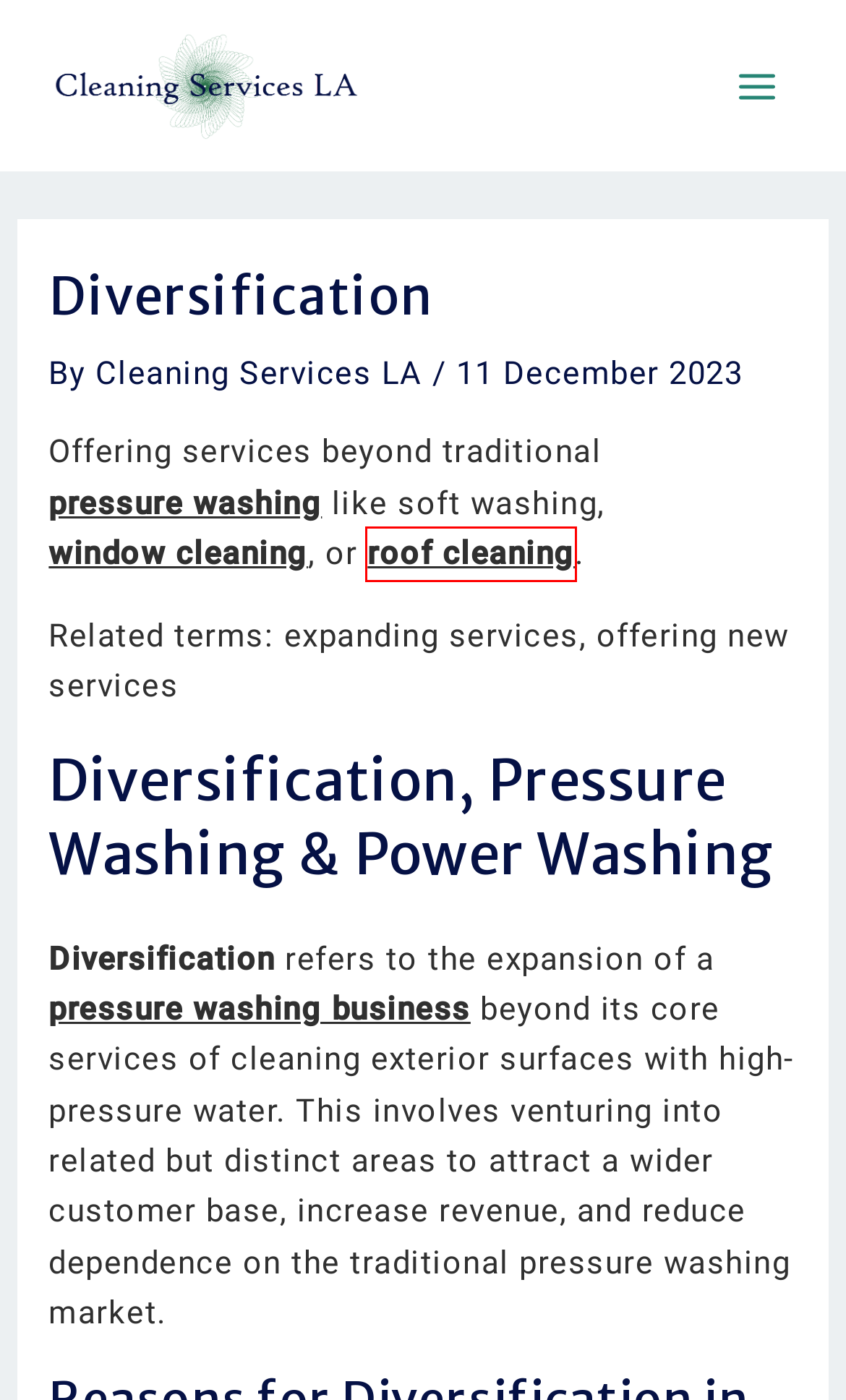Given a screenshot of a webpage with a red rectangle bounding box around a UI element, select the best matching webpage description for the new webpage that appears after clicking the highlighted element. The candidate descriptions are:
A. Roofs | Cleaning Services LA
B. About Us | Cleaning Services LA
C. Cleaning Services Los Angeles | Cleaning Services LA
D. Pressure Washing Business | Cleaning Services LA
E. Cleaning Services LA Privacy Policy | Cleaning Services LA
F. Stone Cleaning | Cleaning Services LA
G. Patios | Cleaning Services LA
H. Window Cleaning | Cleaning Services LA

A